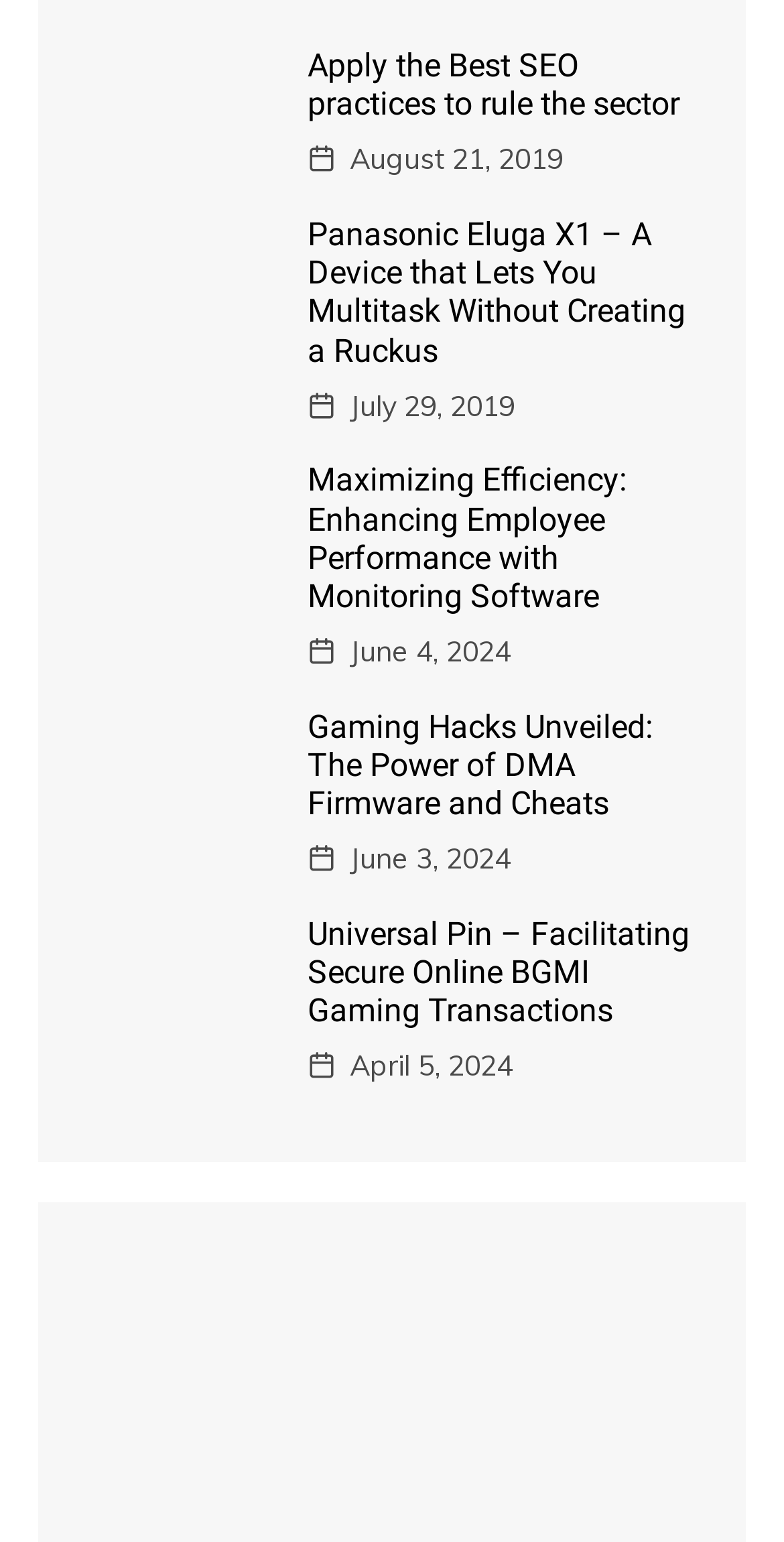Determine the bounding box coordinates of the section to be clicked to follow the instruction: "Learn about universal pin for secure online BGMI gaming transactions". The coordinates should be given as four float numbers between 0 and 1, formatted as [left, top, right, bottom].

[0.1, 0.614, 0.315, 0.641]